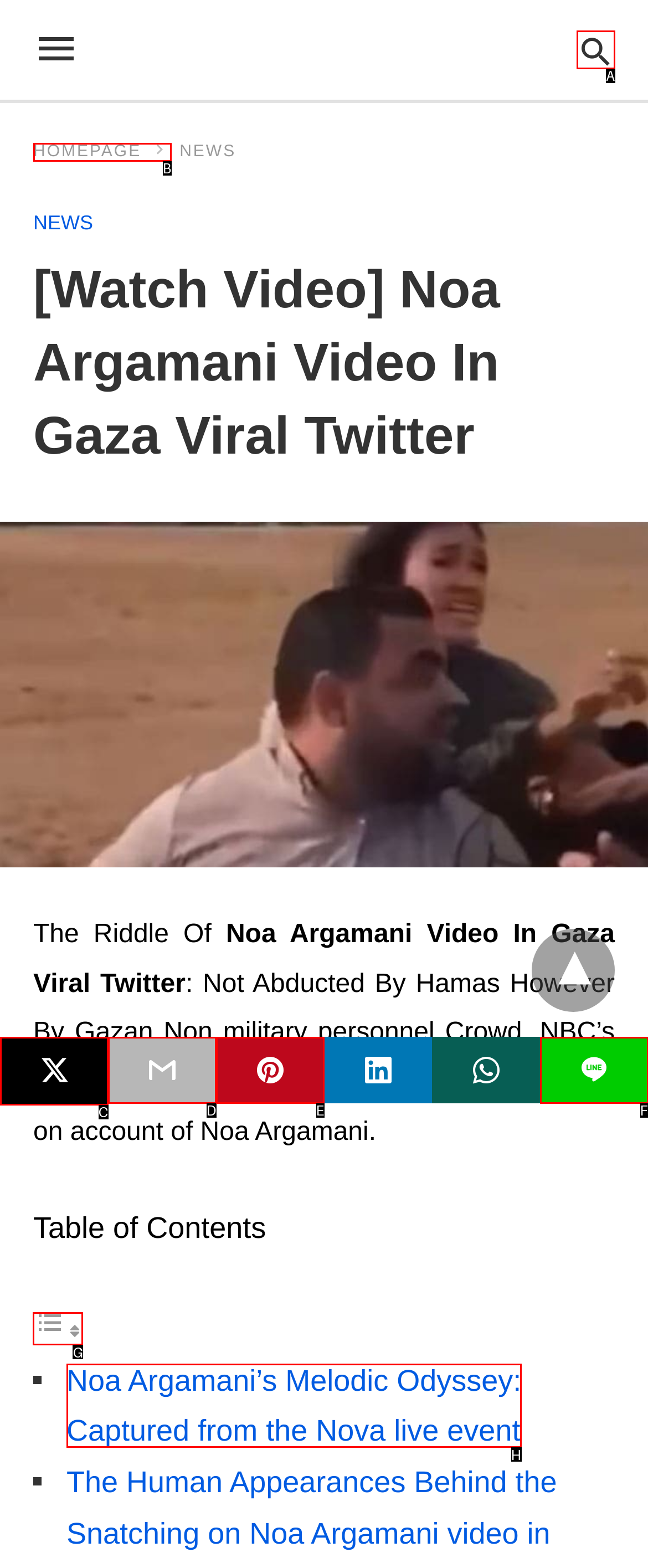Tell me which one HTML element I should click to complete the following task: toggle table of content Answer with the option's letter from the given choices directly.

G